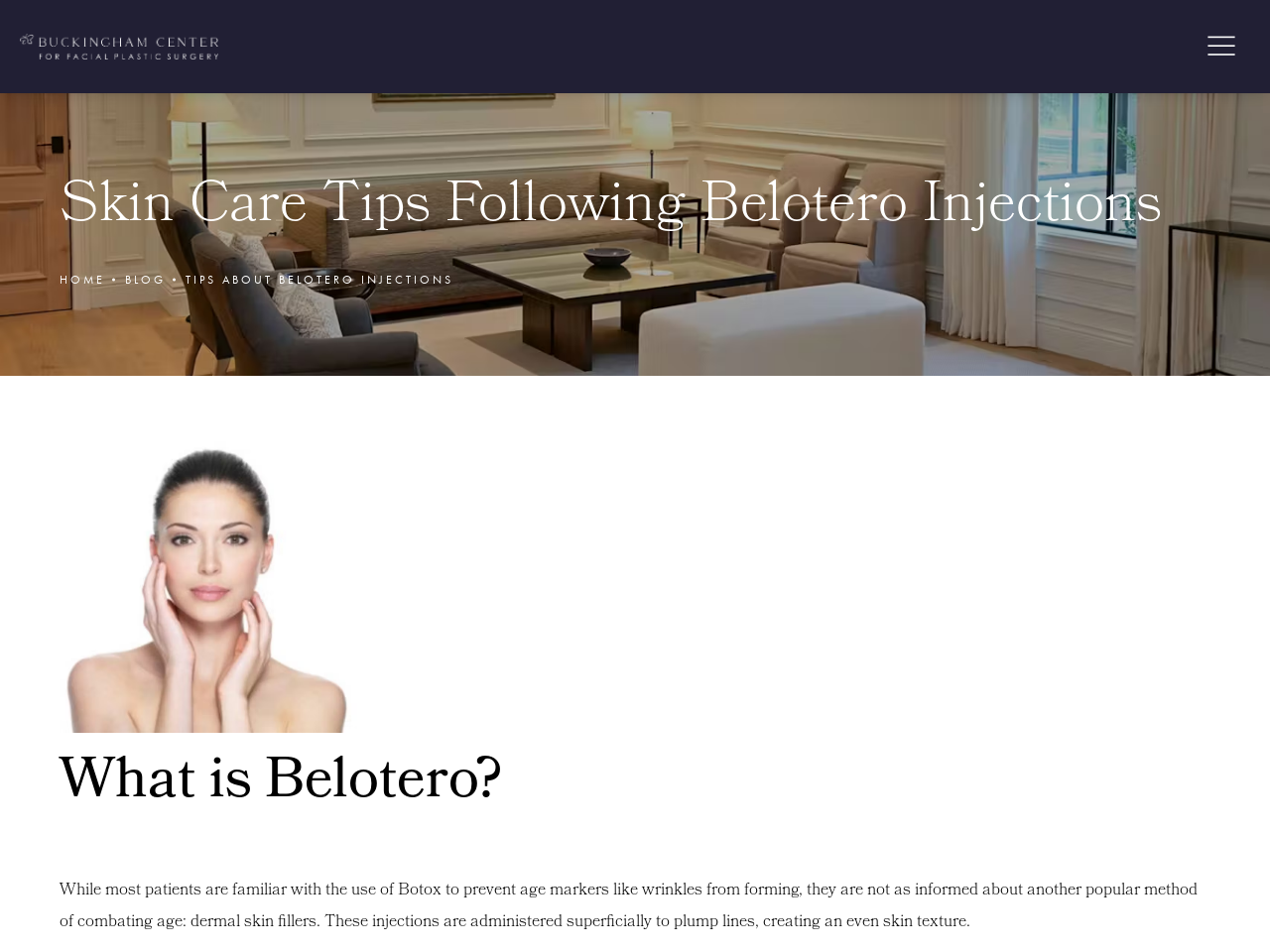Use a single word or phrase to answer the question: What is the image below the navigation menu?

sitting area